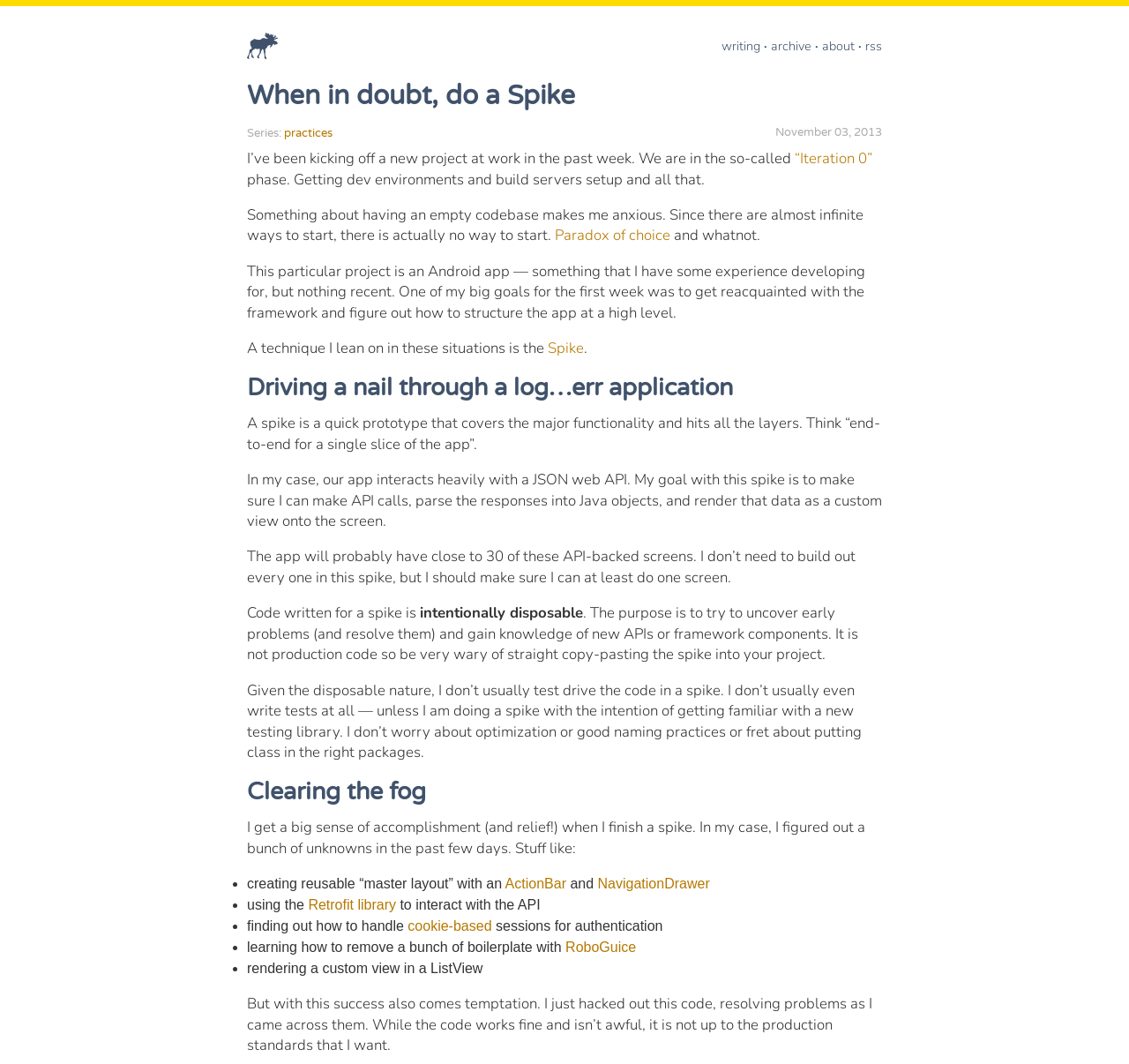Specify the bounding box coordinates of the element's region that should be clicked to achieve the following instruction: "Read the 'When in doubt, do a Spike' heading". The bounding box coordinates consist of four float numbers between 0 and 1, in the format [left, top, right, bottom].

[0.219, 0.074, 0.781, 0.106]